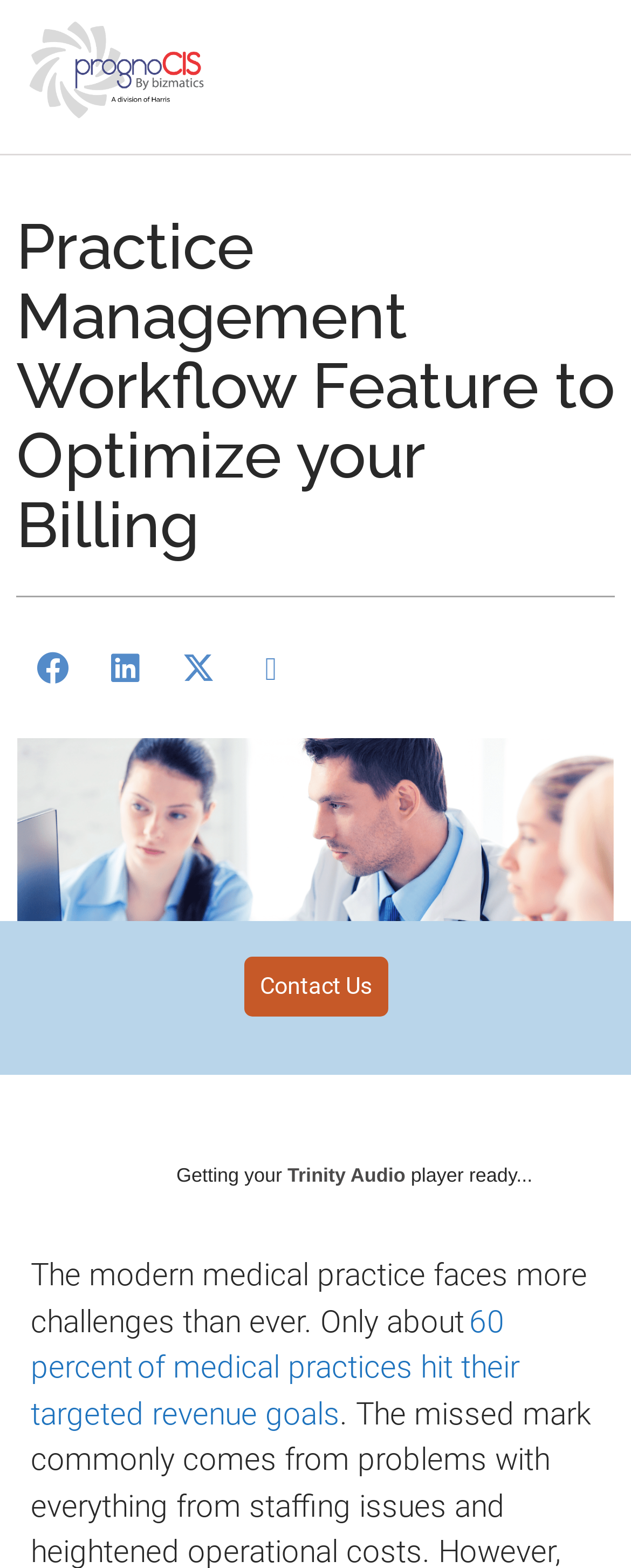Determine the bounding box coordinates of the UI element described below. Use the format (top-left x, top-left y, bottom-right x, bottom-right y) with floating point numbers between 0 and 1: Contact Us

[0.386, 0.61, 0.614, 0.648]